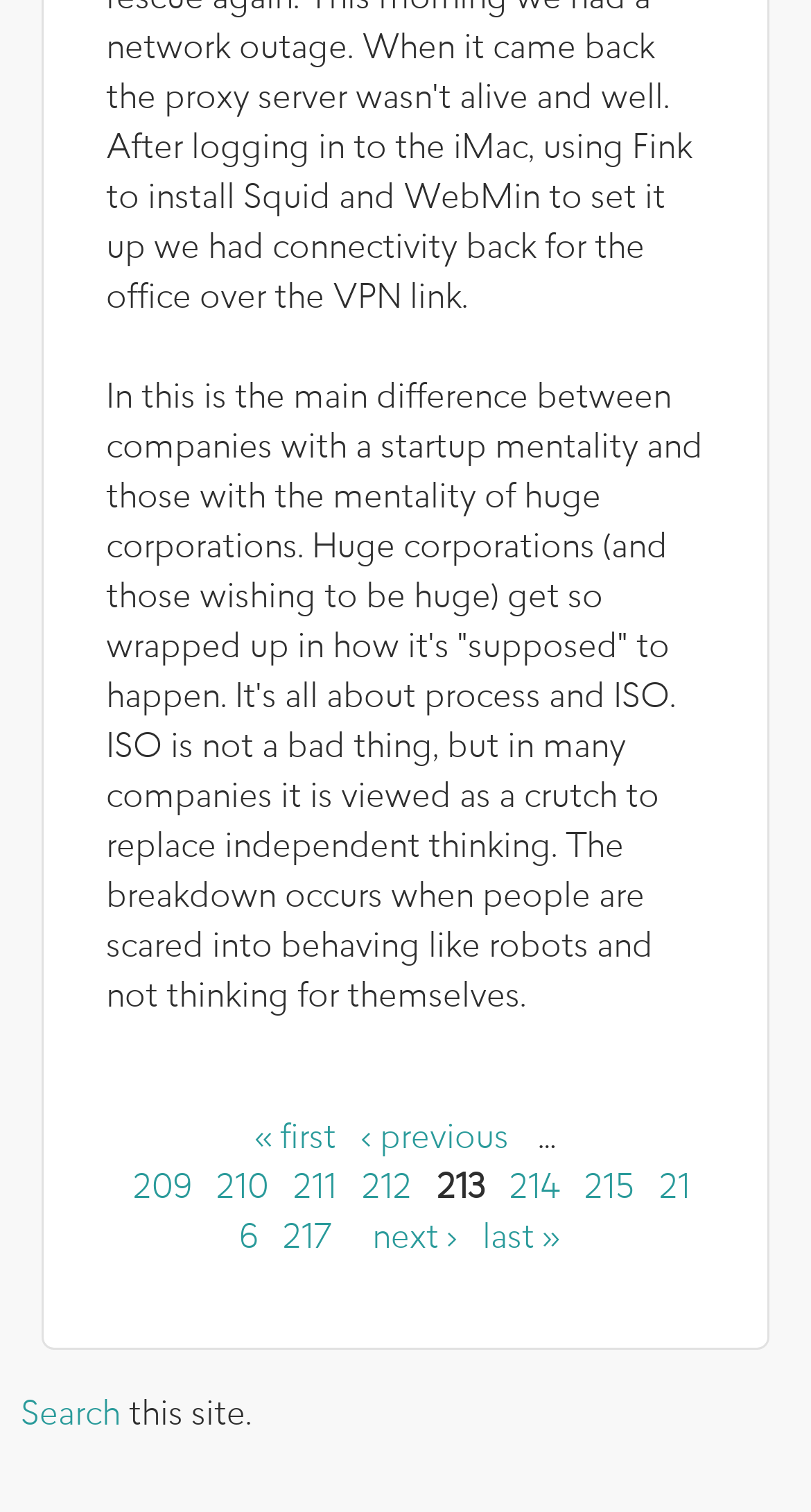Determine the bounding box coordinates of the clickable region to follow the instruction: "search on this site".

[0.026, 0.926, 0.149, 0.948]